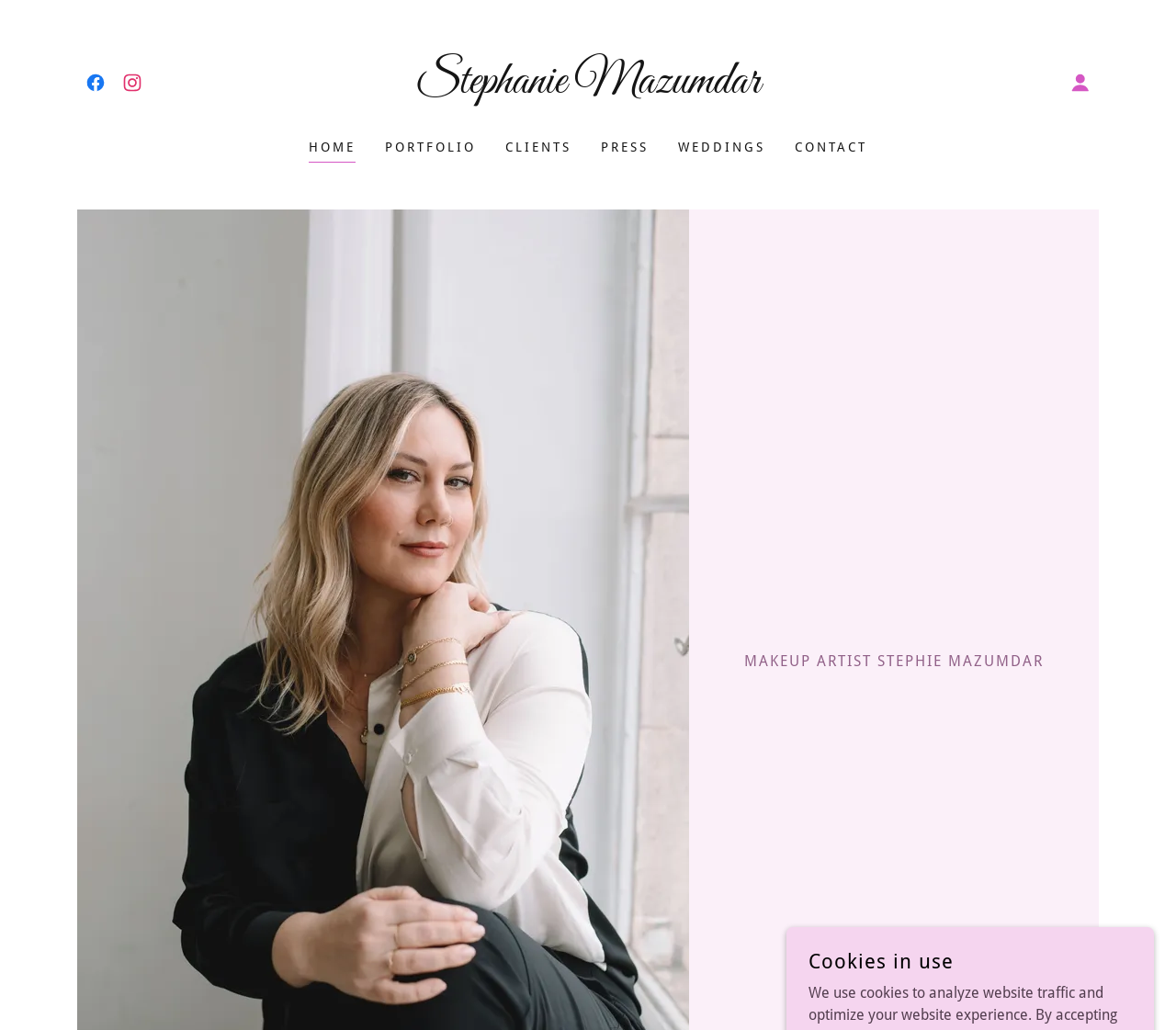Please locate the bounding box coordinates of the element that should be clicked to complete the given instruction: "Click on the 'HOME' link".

None